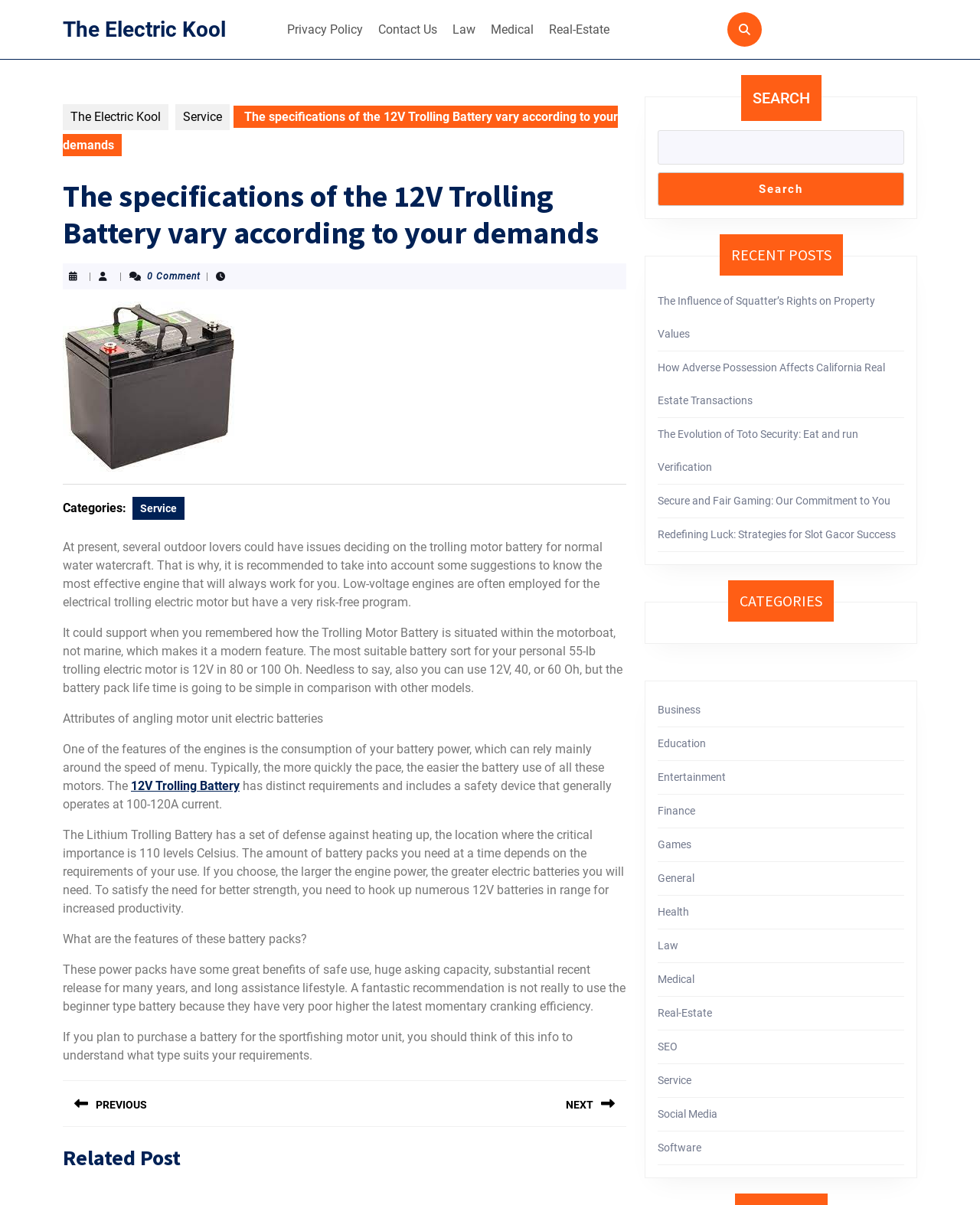Identify the bounding box of the HTML element described here: "The Electric Kool". Provide the coordinates as four float numbers between 0 and 1: [left, top, right, bottom].

[0.064, 0.014, 0.23, 0.035]